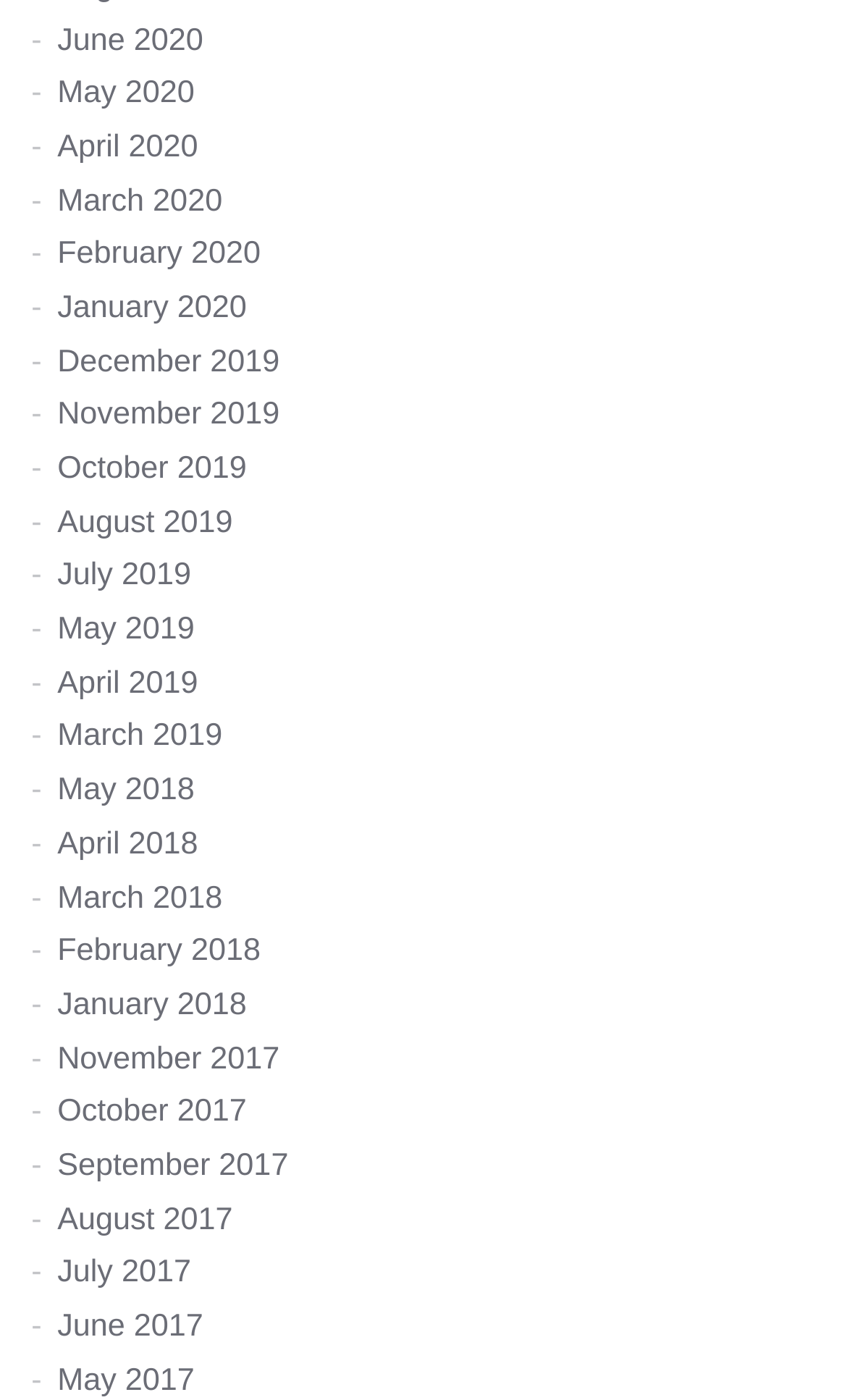Please specify the bounding box coordinates for the clickable region that will help you carry out the instruction: "Visit Adrian's LinkedIn profile".

None